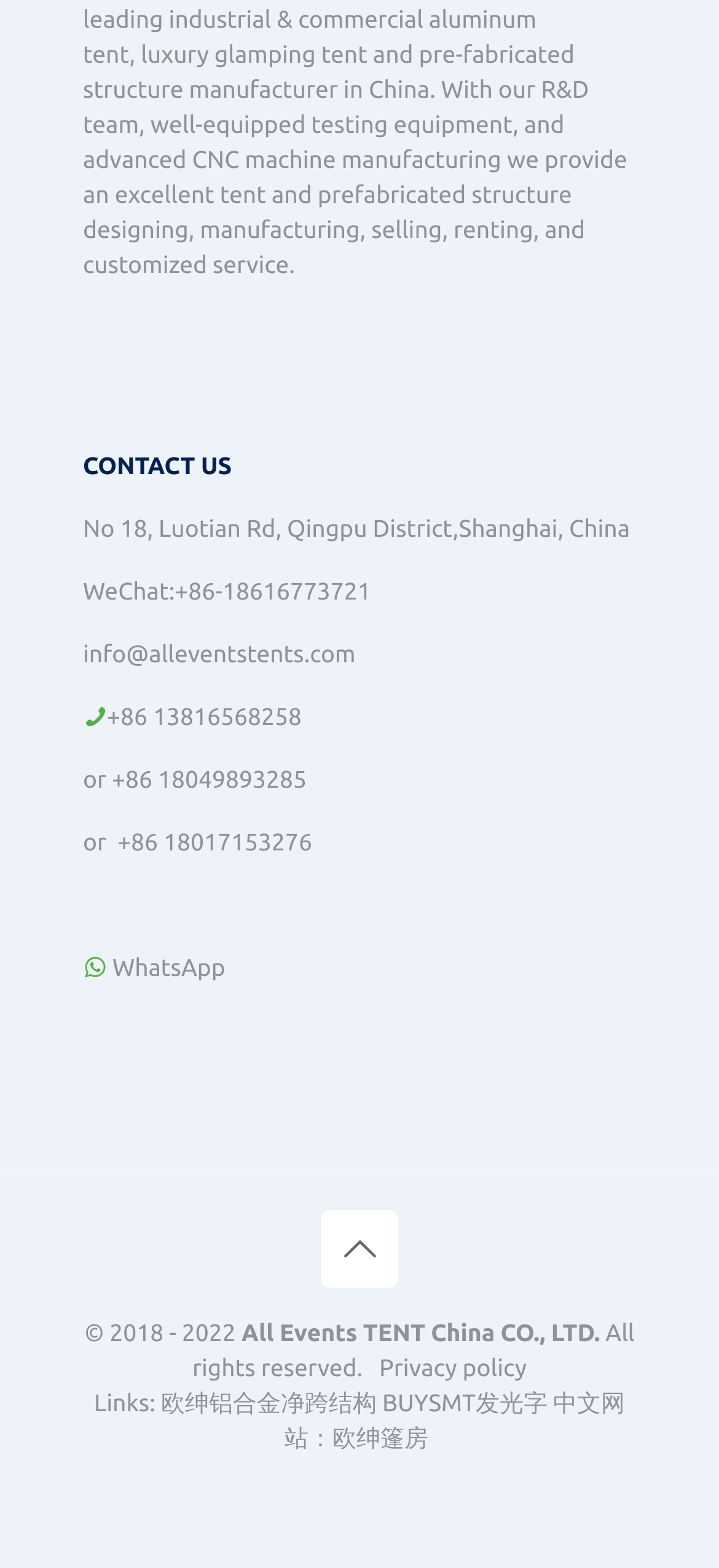Can you pinpoint the bounding box coordinates for the clickable element required for this instruction: "Open WhatsApp chat"? The coordinates should be four float numbers between 0 and 1, i.e., [left, top, right, bottom].

[0.115, 0.609, 0.313, 0.626]